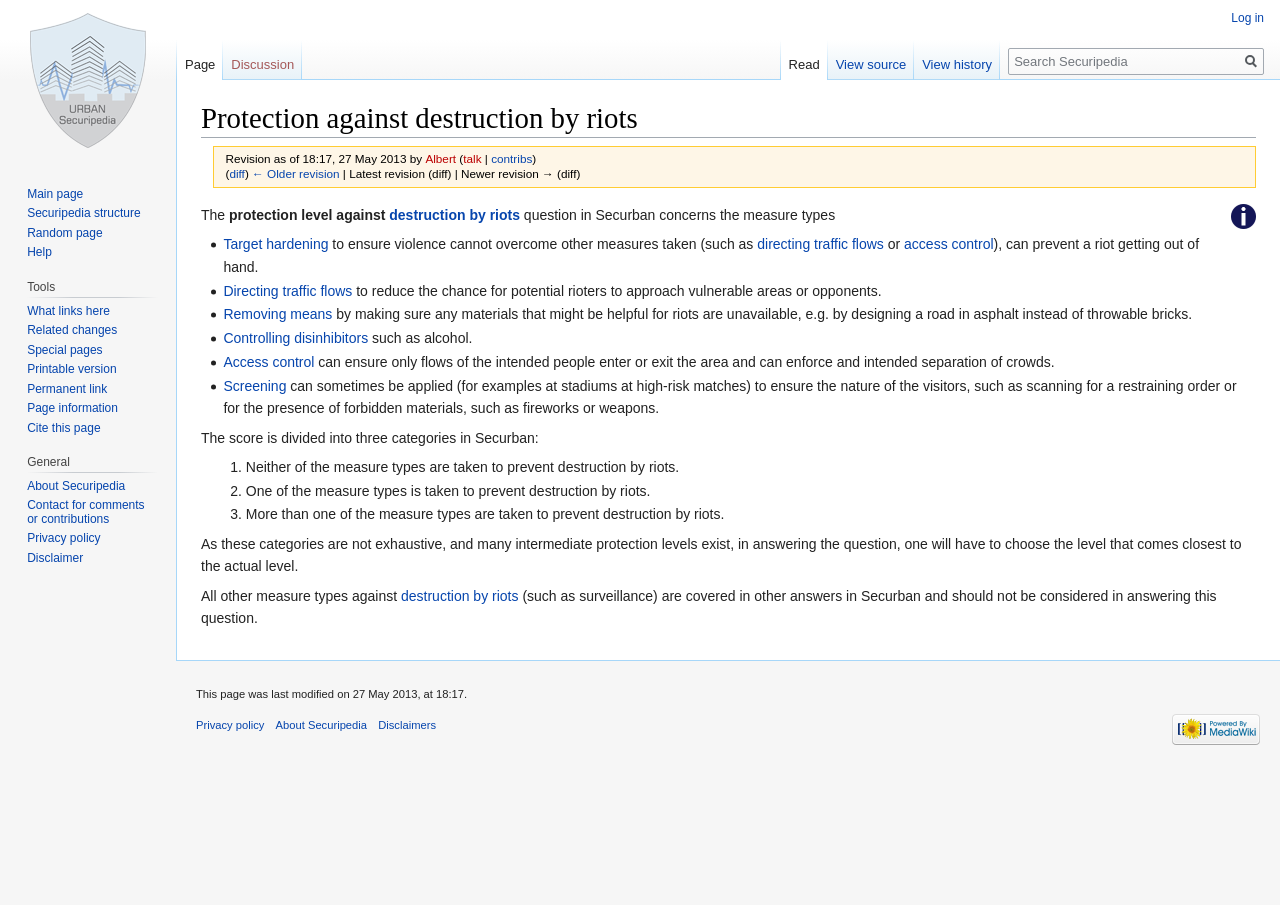Determine the bounding box of the UI component based on this description: "title="Visit the main page"". The bounding box coordinates should be four float values between 0 and 1, i.e., [left, top, right, bottom].

[0.006, 0.0, 0.131, 0.177]